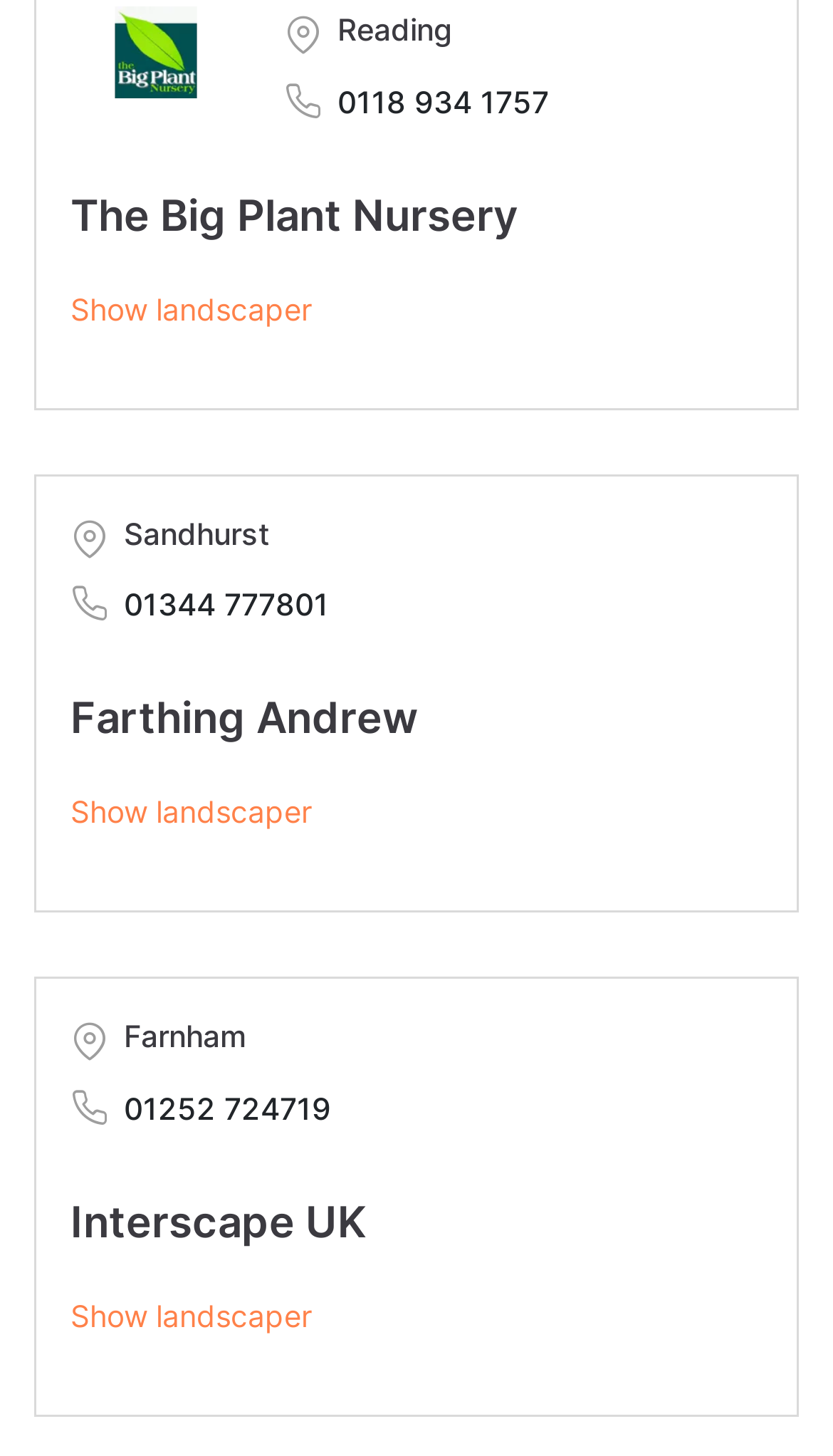Pinpoint the bounding box coordinates of the clickable element to carry out the following instruction: "Call 01189341757."

[0.341, 0.049, 0.826, 0.089]